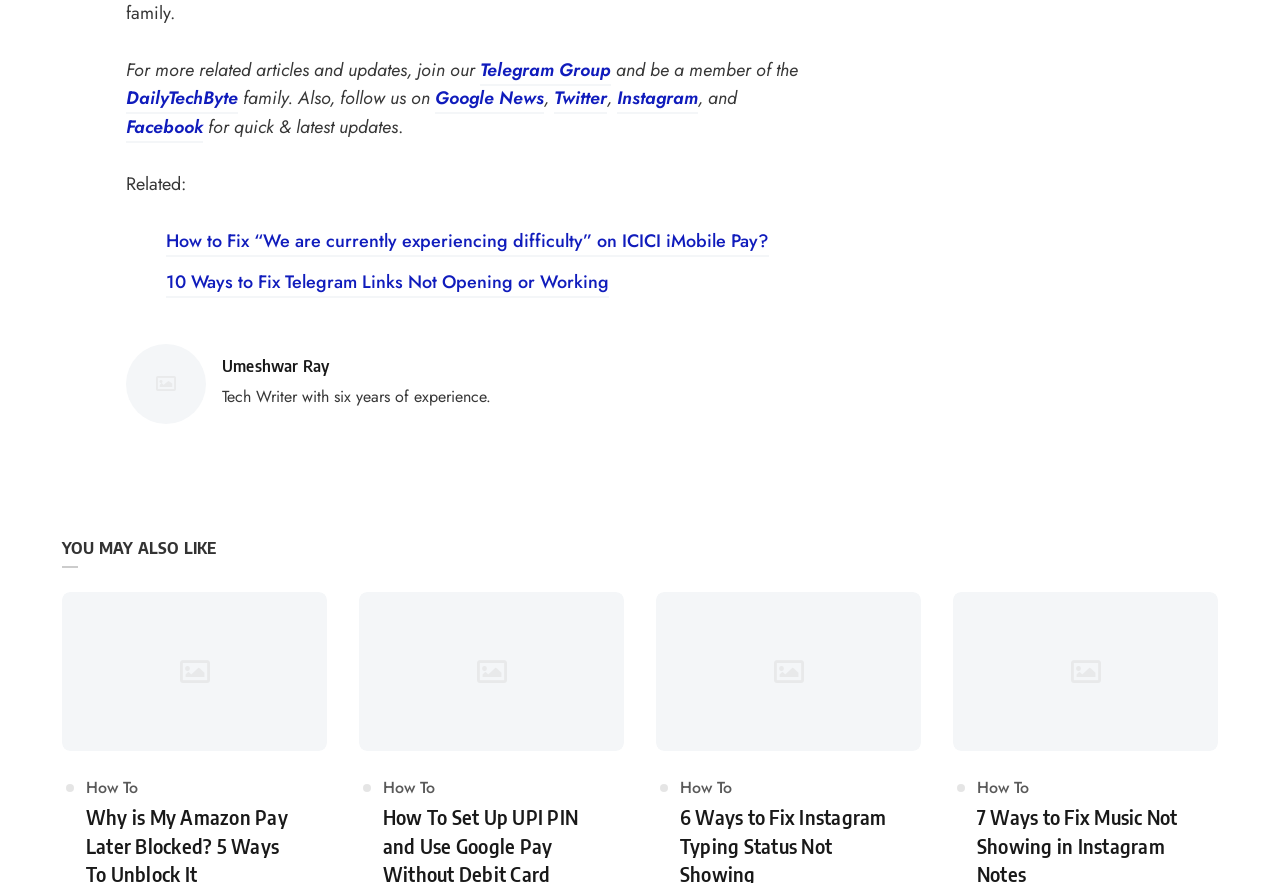Answer the question briefly using a single word or phrase: 
How many related articles are shown on this webpage?

5